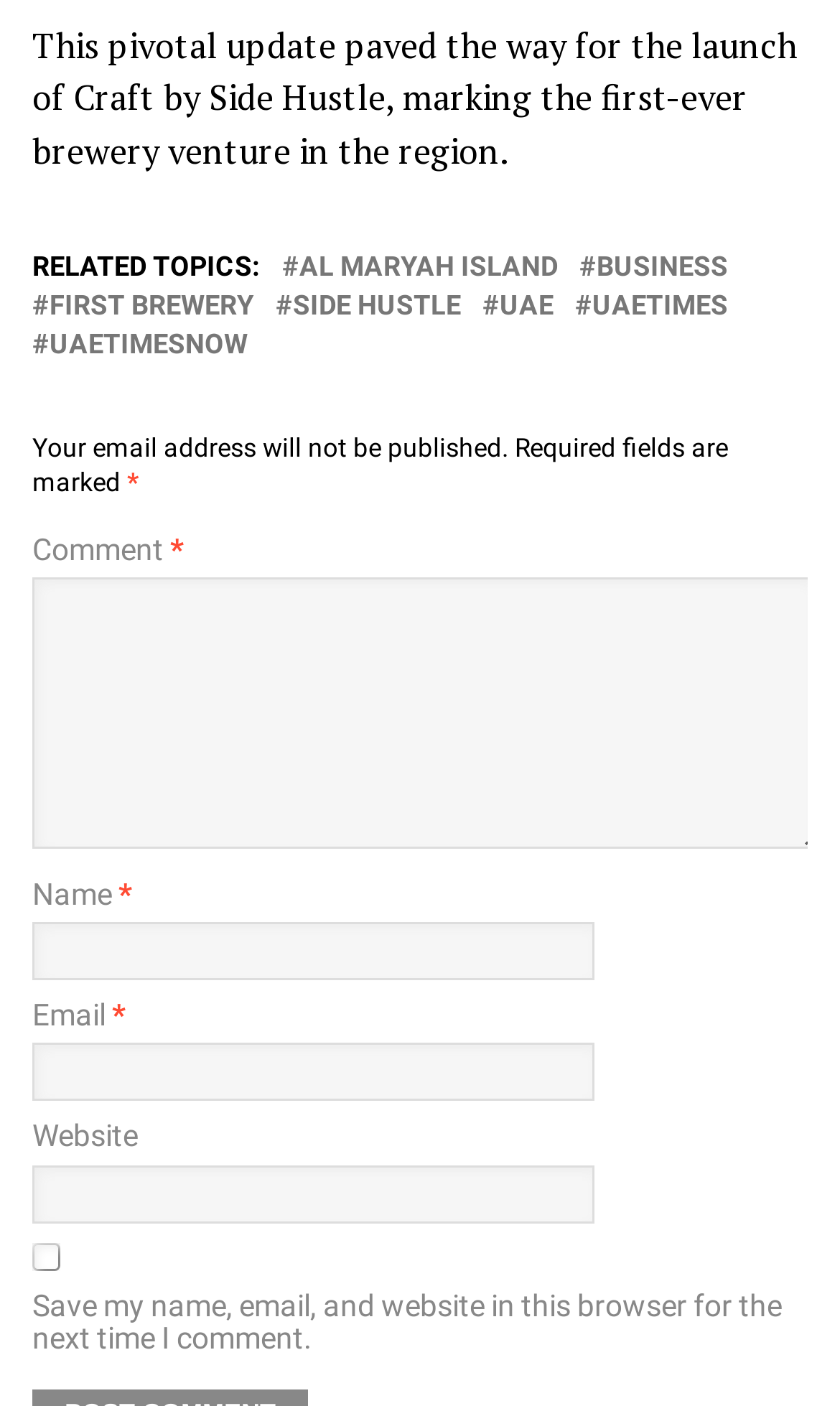Kindly determine the bounding box coordinates for the area that needs to be clicked to execute this instruction: "Type your name".

[0.038, 0.656, 0.708, 0.697]